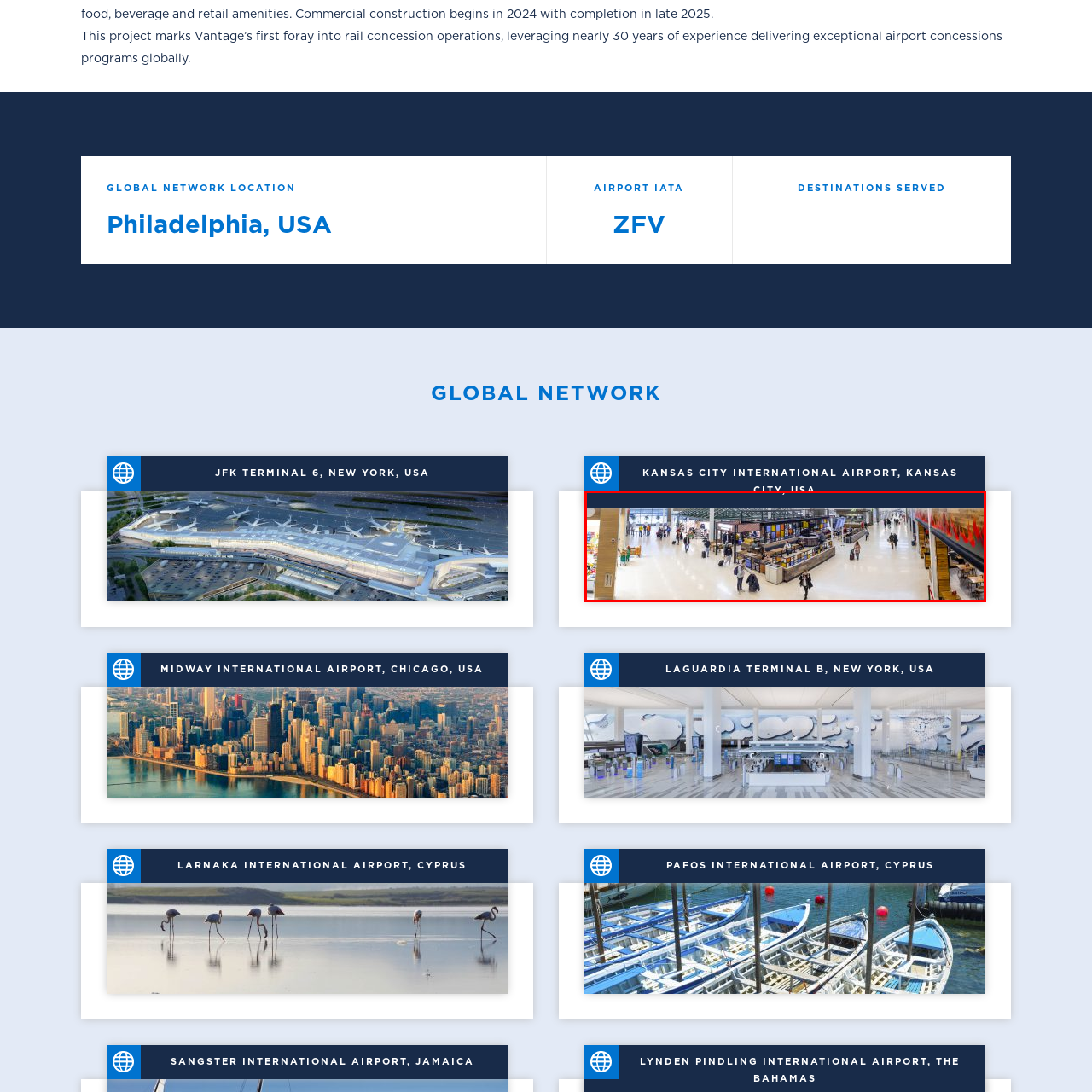What type of flooring is featured in the terminal? Look at the image outlined by the red bounding box and provide a succinct answer in one word or a brief phrase.

Smooth white flooring